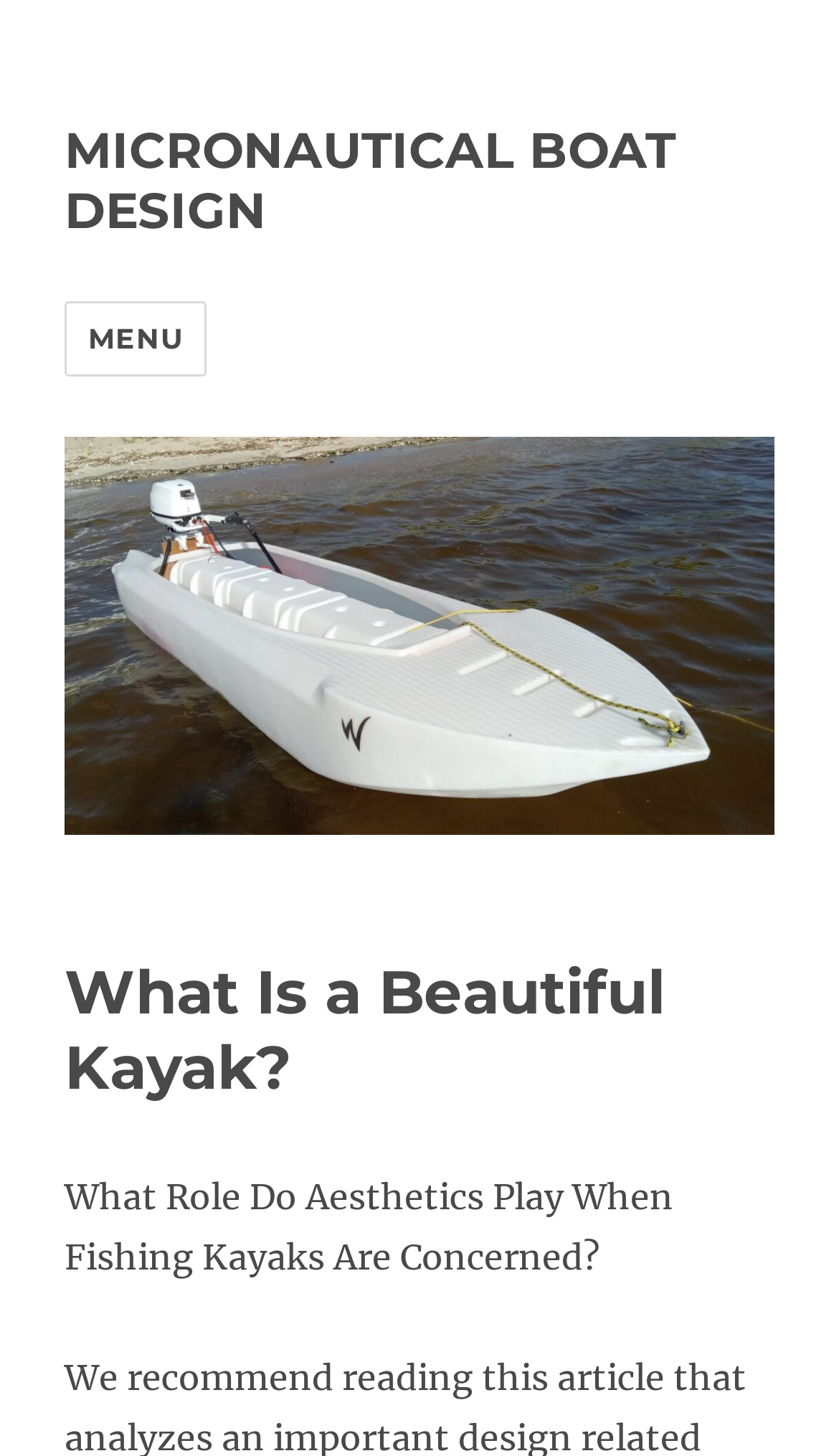Answer the question below with a single word or a brief phrase: 
Is the 'MENU' button expanded?

No